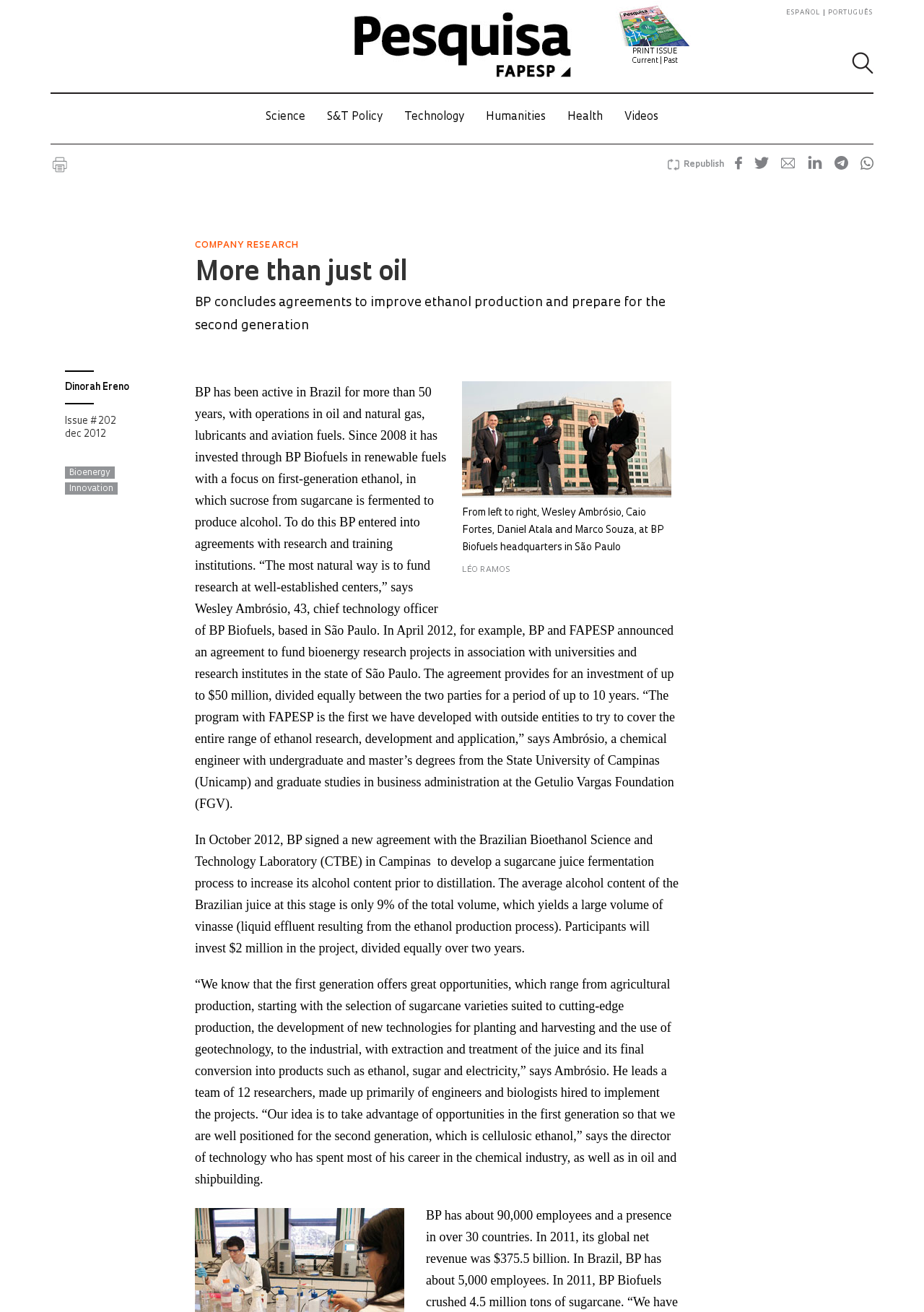From the screenshot, find the bounding box of the UI element matching this description: "More than just oil". Supply the bounding box coordinates in the form [left, top, right, bottom], each a float between 0 and 1.

[0.211, 0.199, 0.44, 0.218]